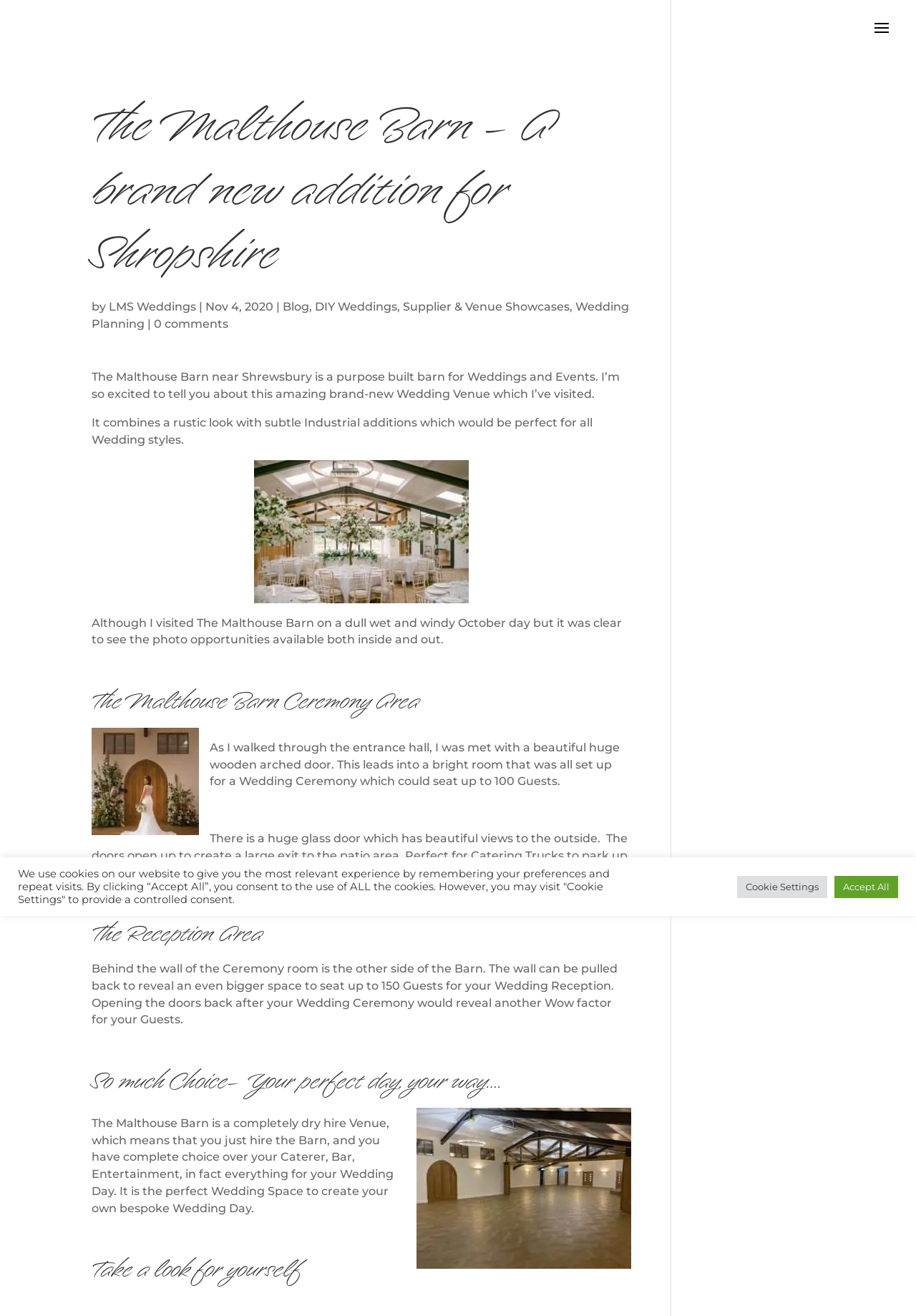Please analyze the image and provide a thorough answer to the question:
What type of hire is the Malthouse Barn?

I found this answer by reading the text that describes the Malthouse Barn, which mentions that it is a completely dry hire venue, which means that you just hire the barn and have complete choice over your caterer, bar, entertainment, and everything else for your wedding day.